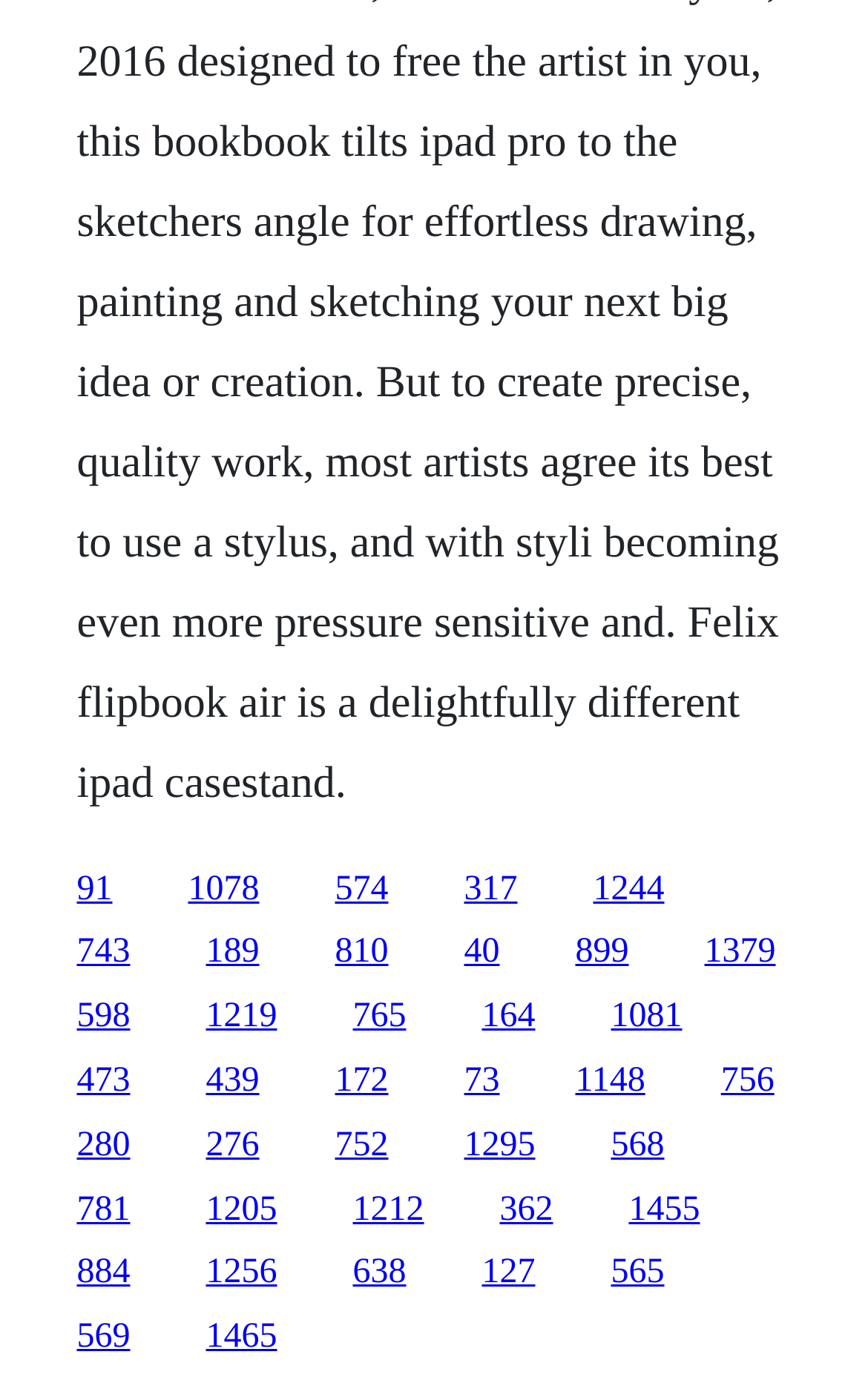Determine the bounding box coordinates of the clickable element to complete this instruction: "visit the third link". Provide the coordinates in the format of four float numbers between 0 and 1, [left, top, right, bottom].

[0.386, 0.626, 0.447, 0.653]